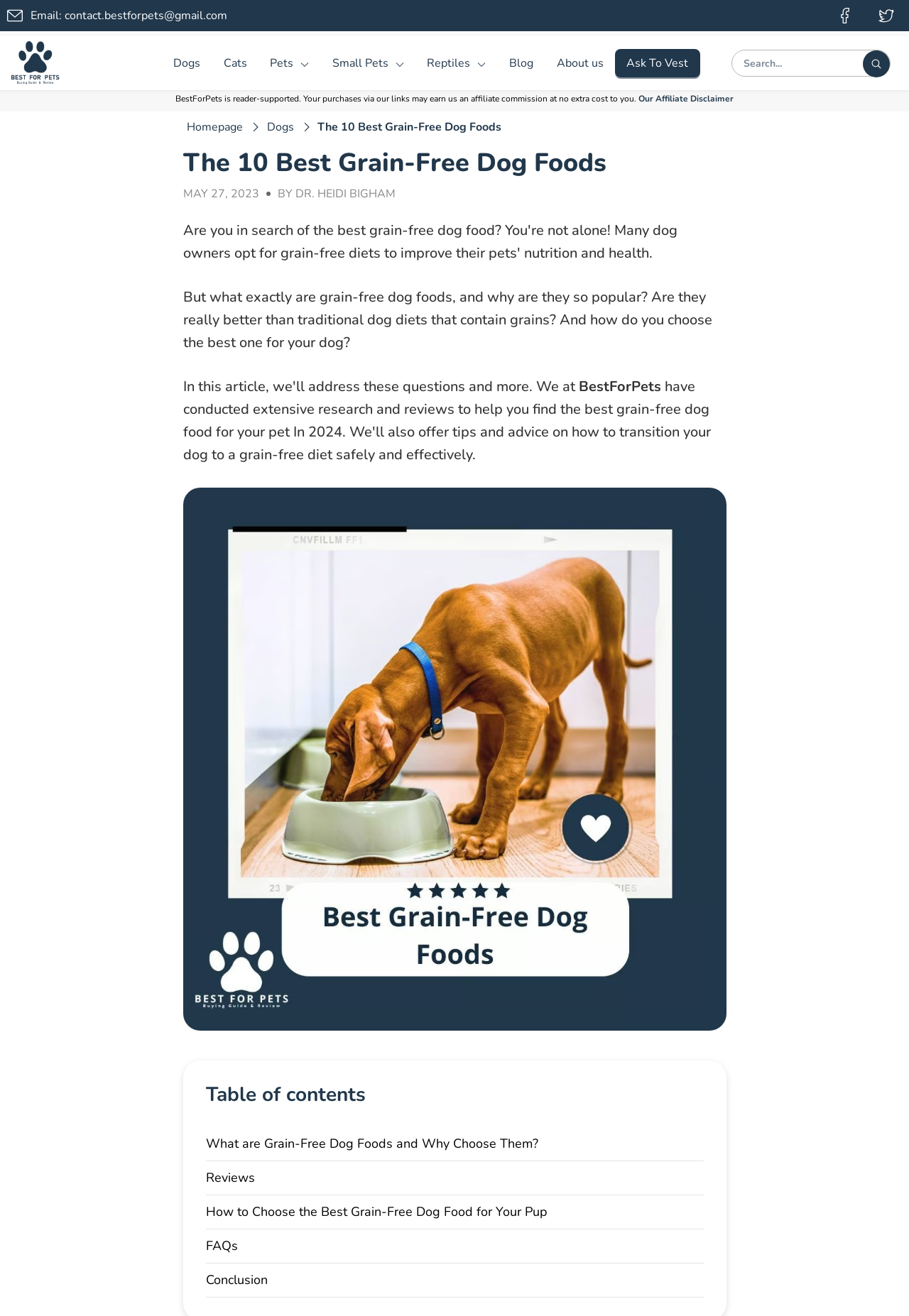Locate the bounding box coordinates of the element that should be clicked to execute the following instruction: "Click the 'Ask To Vest' link".

[0.677, 0.037, 0.77, 0.059]